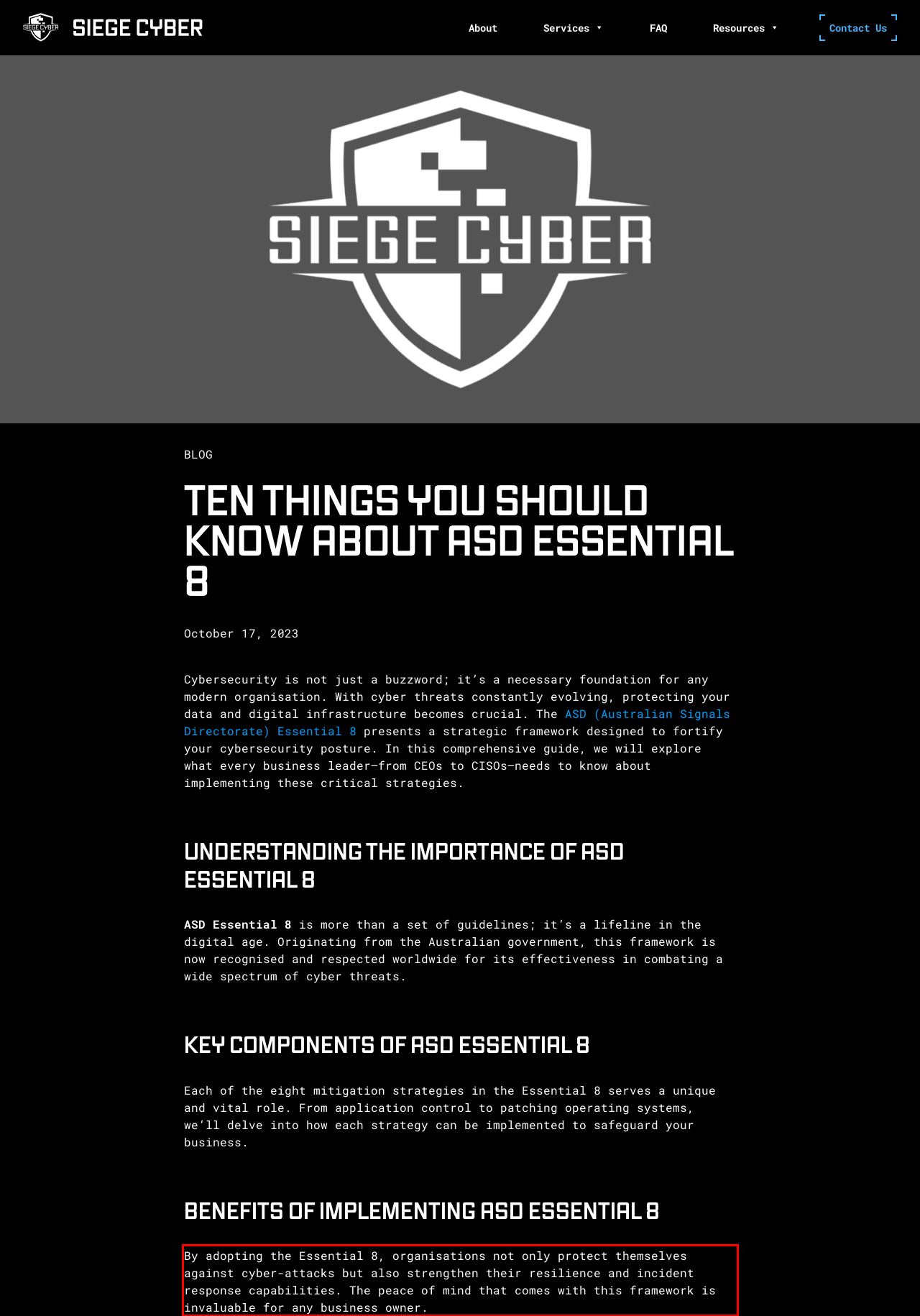You are given a webpage screenshot with a red bounding box around a UI element. Extract and generate the text inside this red bounding box.

By adopting the Essential 8, organisations not only protect themselves against cyber-attacks but also strengthen their resilience and incident response capabilities. The peace of mind that comes with this framework is invaluable for any business owner.